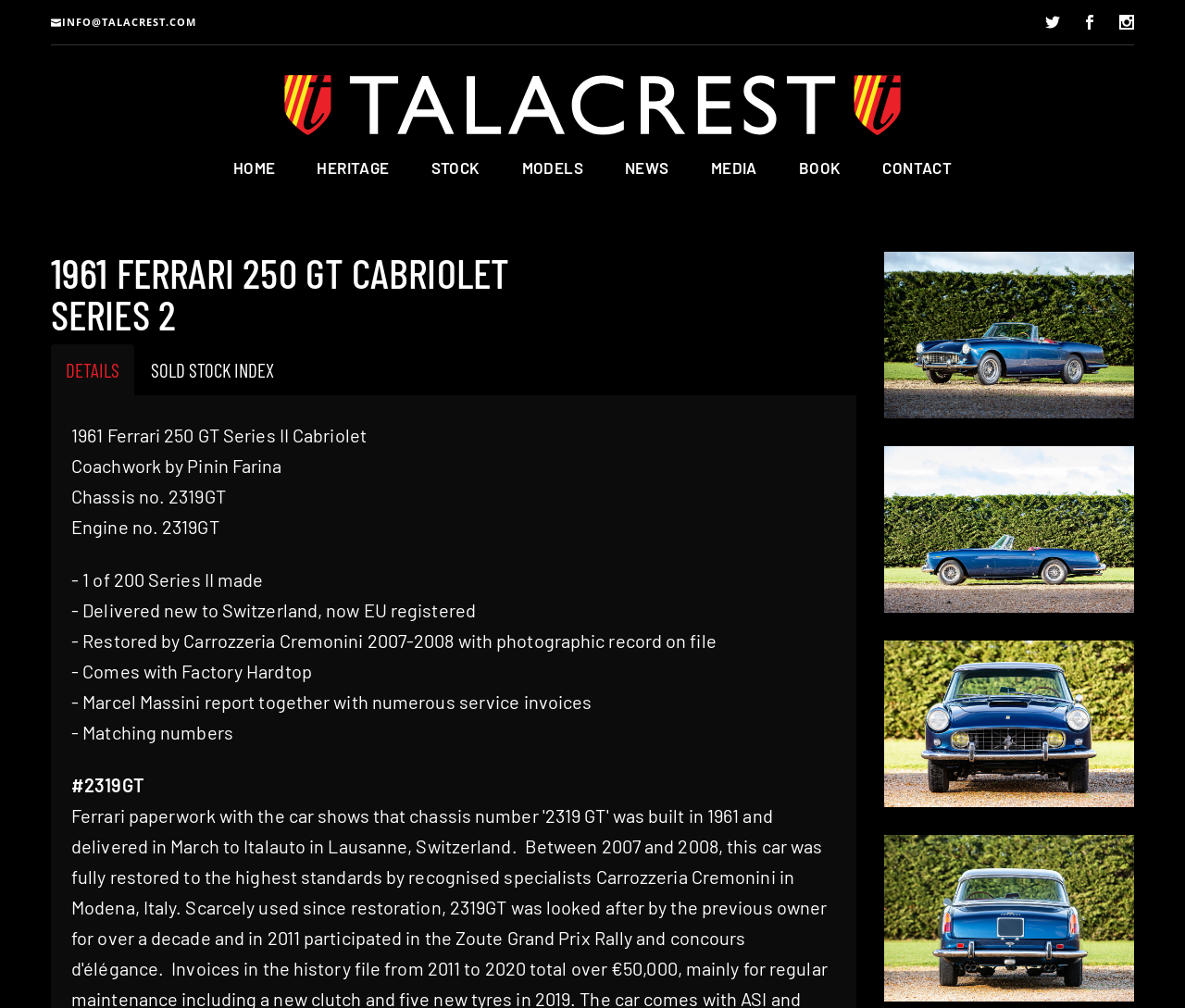How many Series II were made?
Provide an in-depth answer to the question, covering all aspects.

The webpage provides information about the car, including the fact that it is '1 of 200 Series II made'. This indicates that only 200 Series II cars were produced.